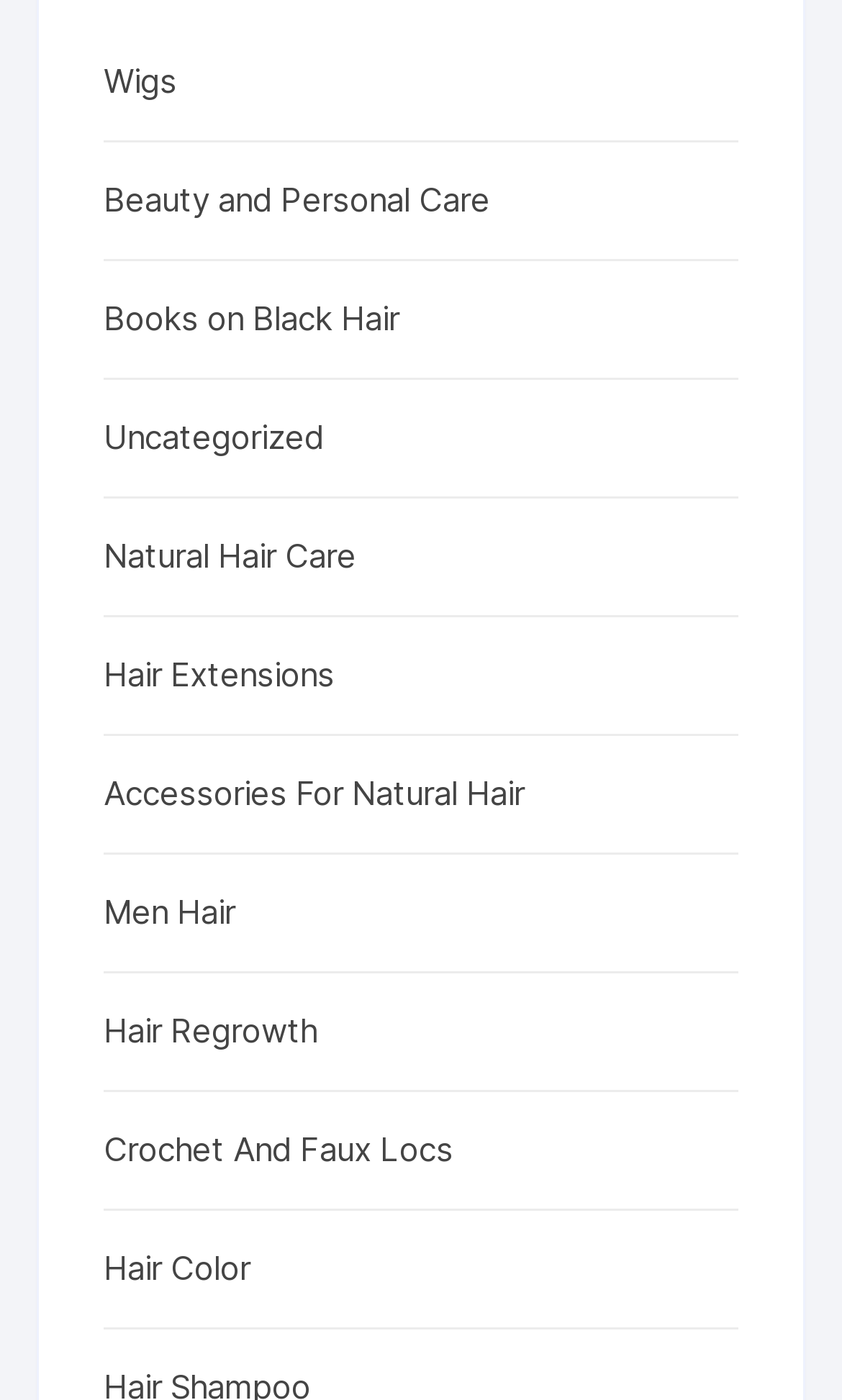Extract the bounding box for the UI element that matches this description: "Uncategorized".

[0.123, 0.294, 0.802, 0.331]